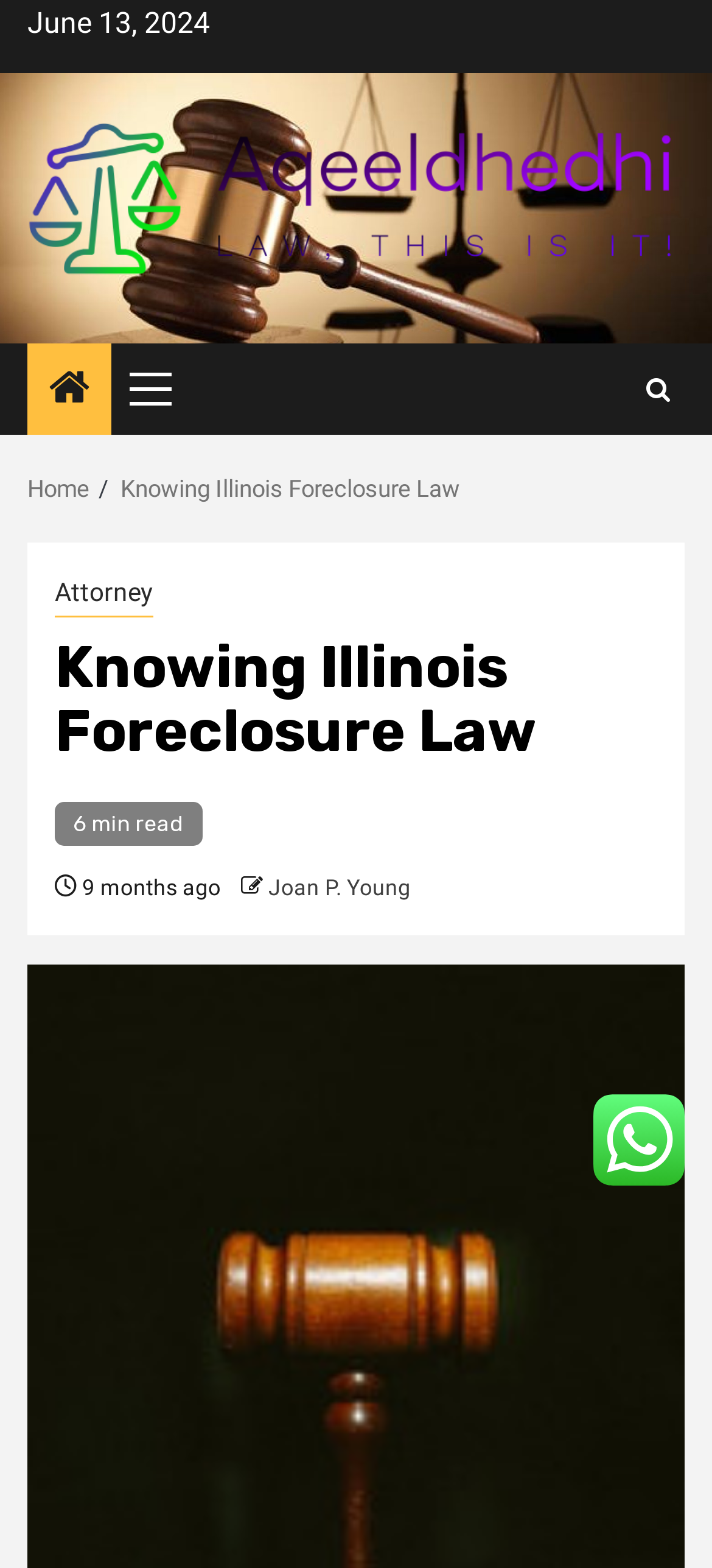How long does it take to read the article?
Please answer using one word or phrase, based on the screenshot.

6 min